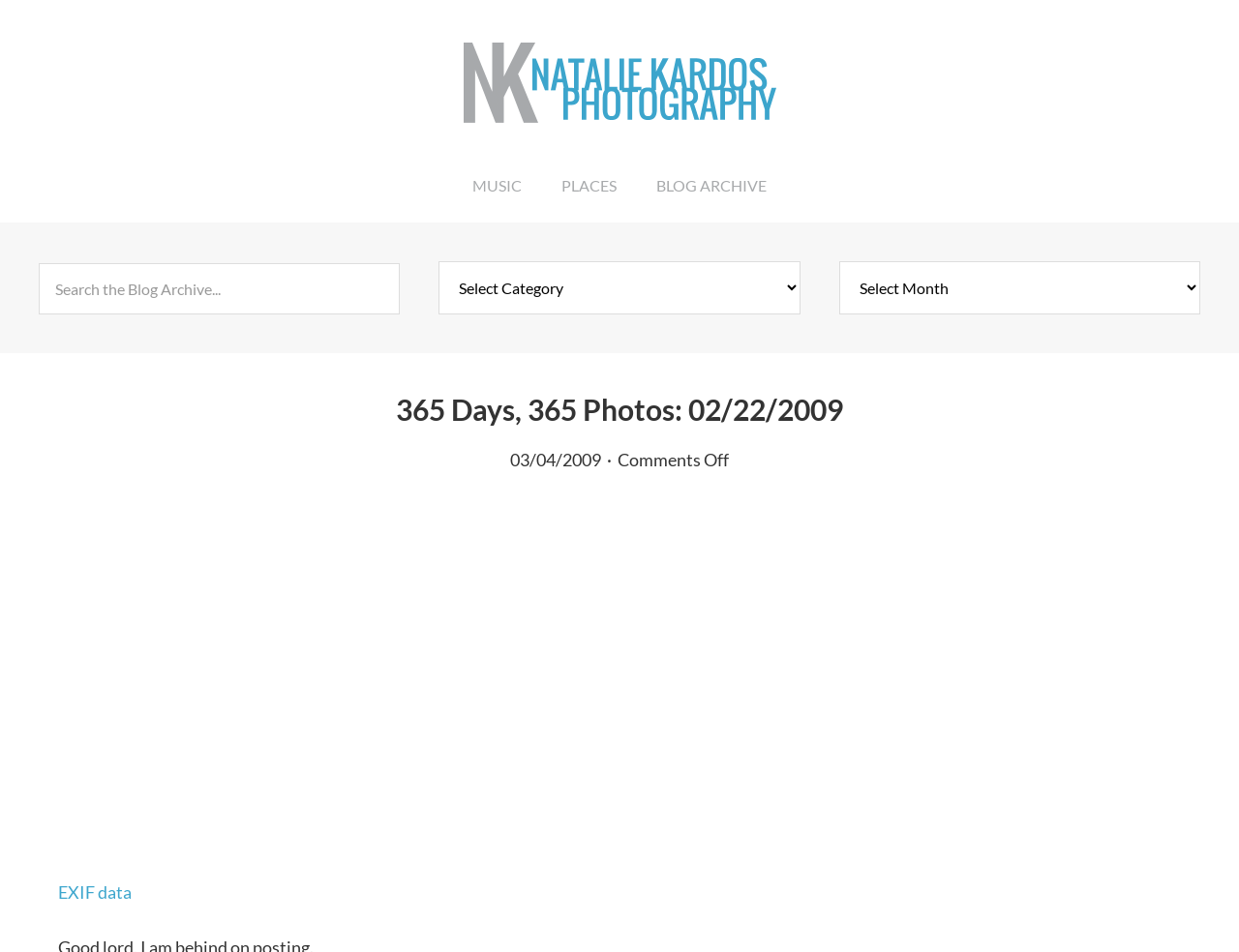Find the coordinates for the bounding box of the element with this description: "name="s" placeholder="Search the Blog Archive..."".

[0.031, 0.276, 0.323, 0.33]